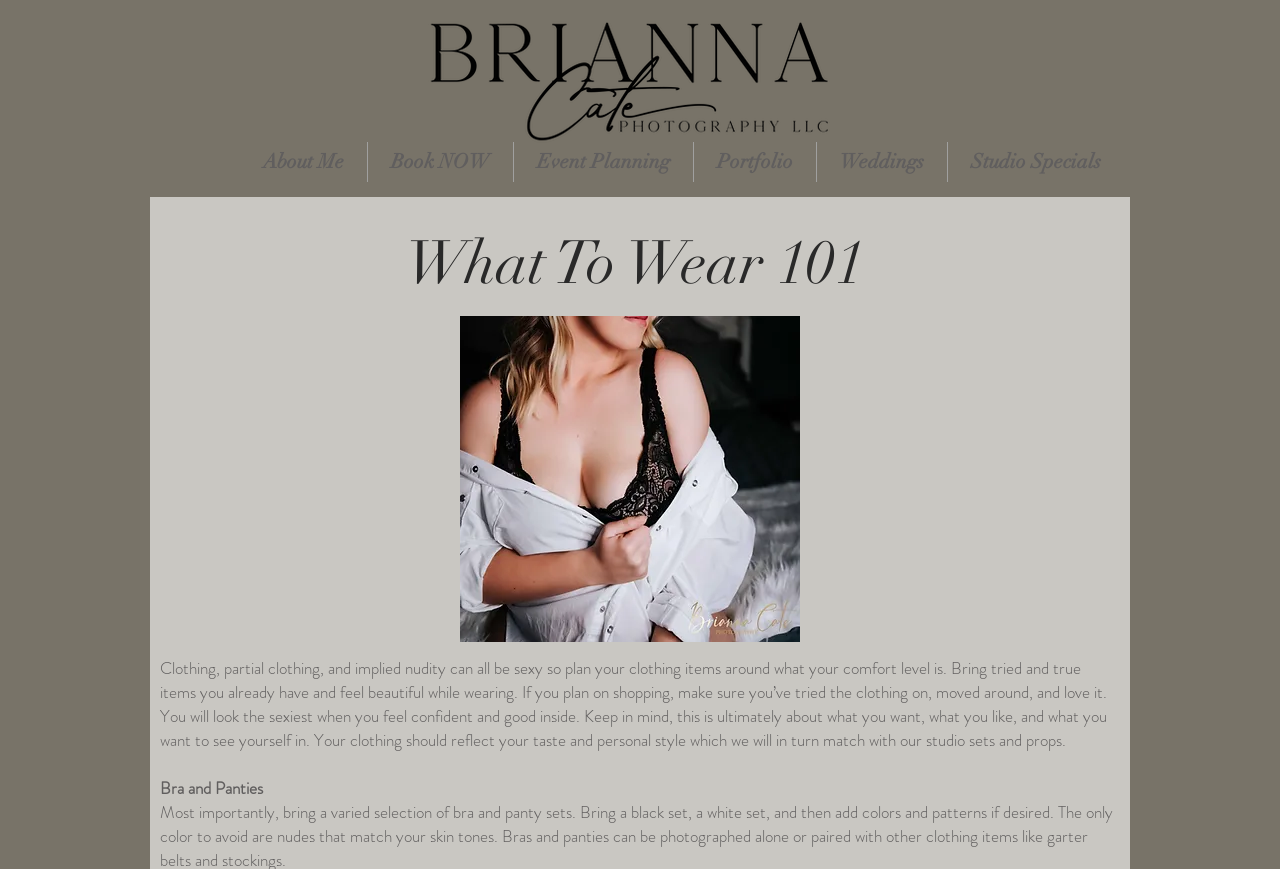Respond to the question below with a single word or phrase:
What is the navigation menu item after 'About Me'?

Book NOW